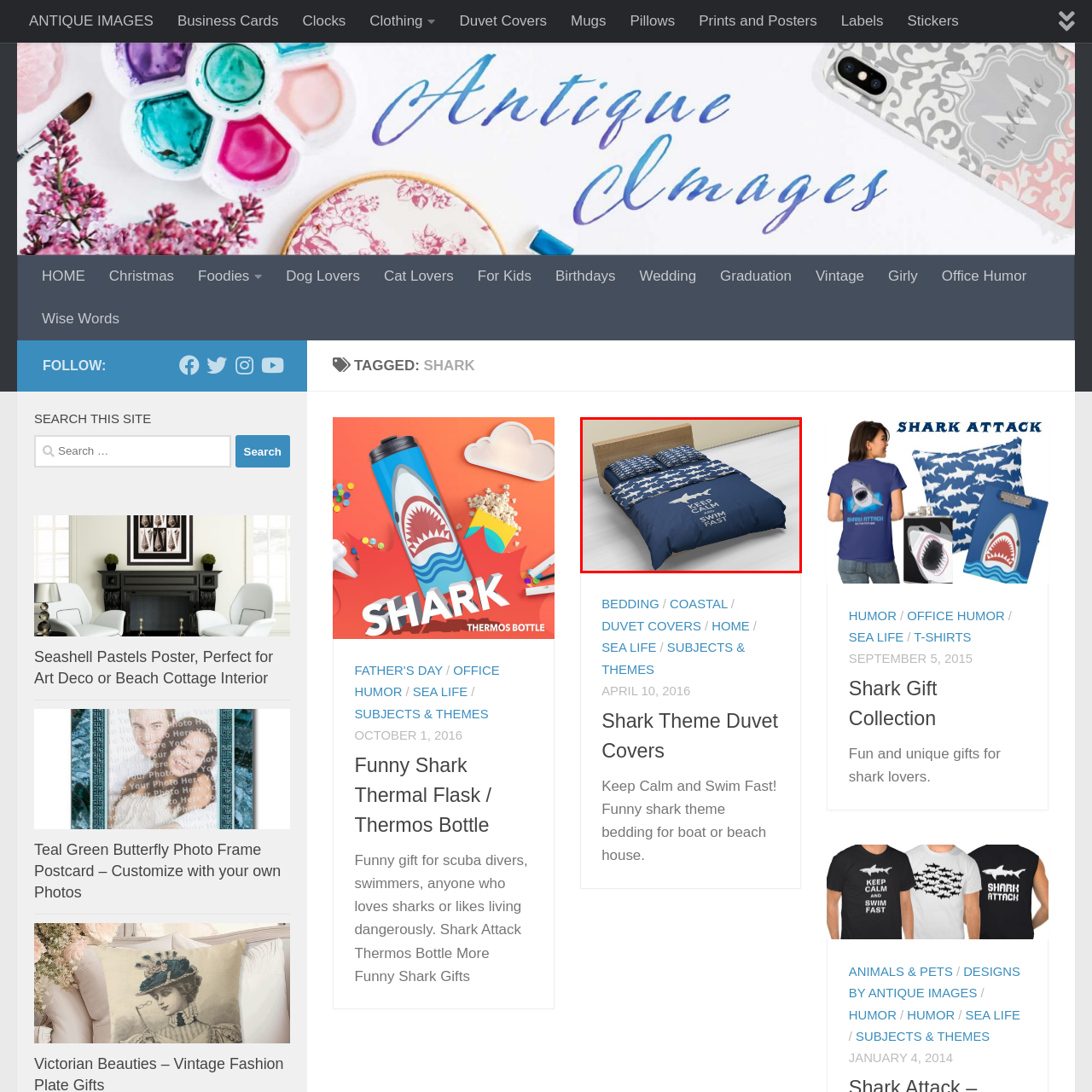Generate a detailed description of the content found inside the red-outlined section of the image.

This image showcases a stylish bed adorned with a shark-themed duvet cover and matching pillows. The duvet features a deep blue background, emblazoned with a playful design of white sharks swimming, alongside the motivational phrase "KEEP CALM And SWIM FAST." Perfect for ocean enthusiasts and those who appreciate unique home decor, this bedding adds a fun and adventurous touch to any bedroom. The minimalist wooden bed frame complements the vibrant colors of the duvet, creating a cozy yet modern aesthetic perfect for beach houses or themed rooms.